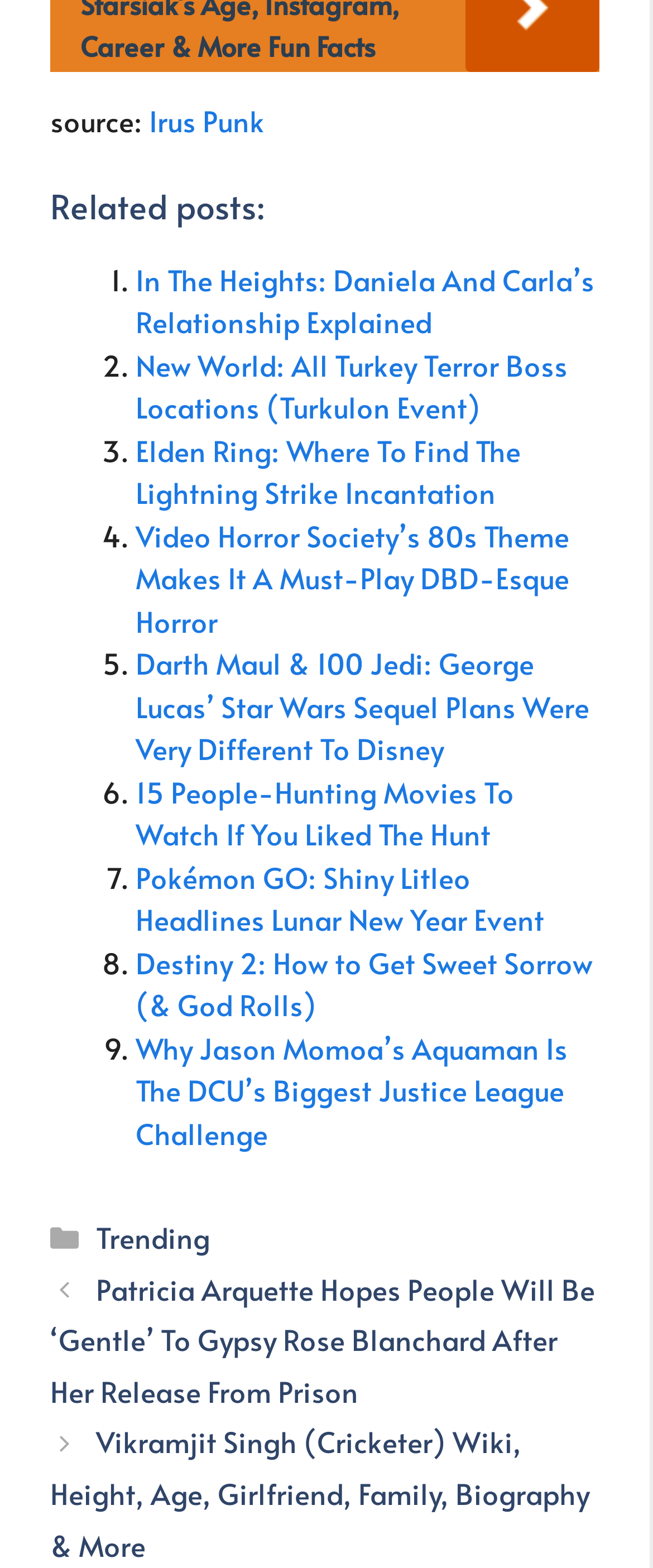What is the topic of the first related post?
Please describe in detail the information shown in the image to answer the question.

The first related post is titled 'In The Heights: Daniela And Carla’s Relationship Explained', which suggests that the topic is related to the TV show or movie 'In The Heights'.